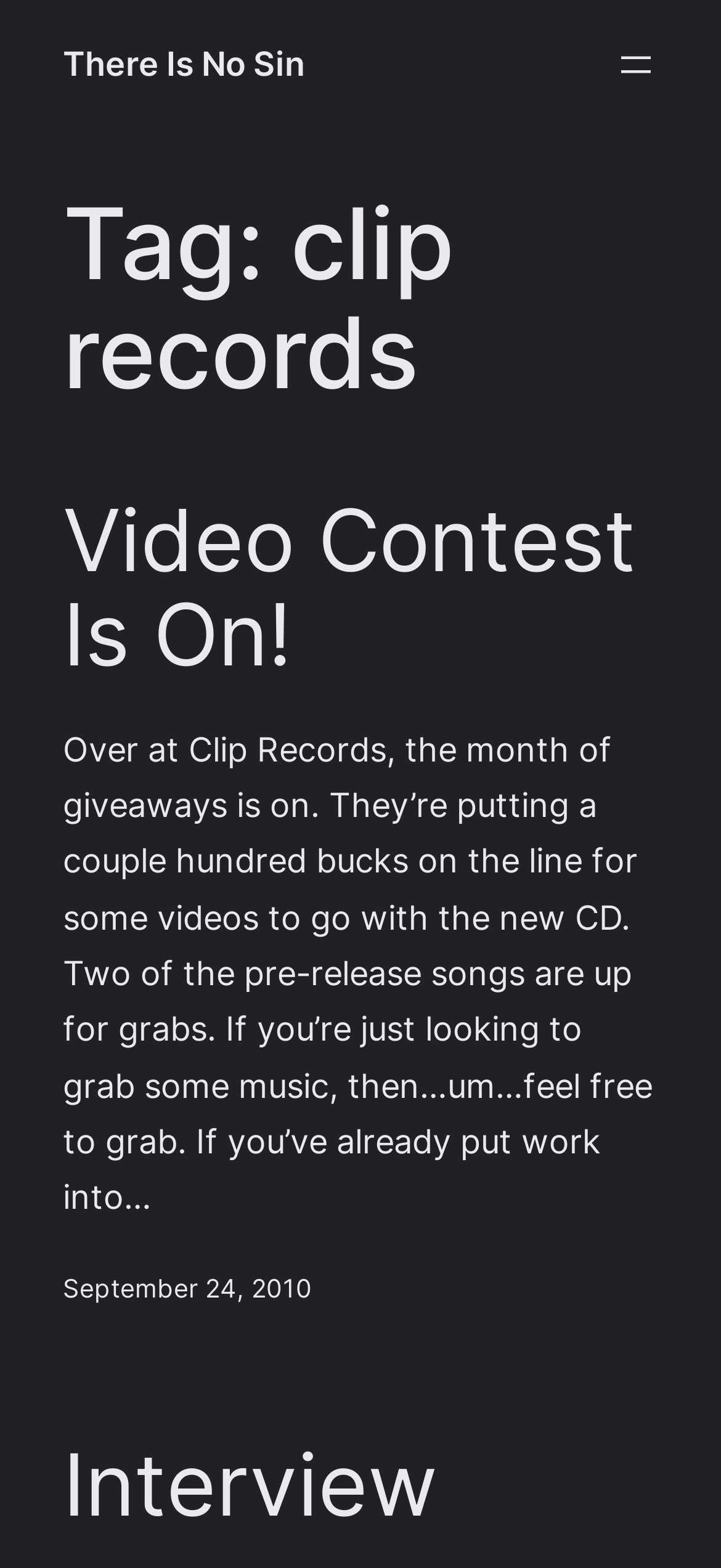How many pre-release songs are up for grabs?
Based on the image, give a one-word or short phrase answer.

Two